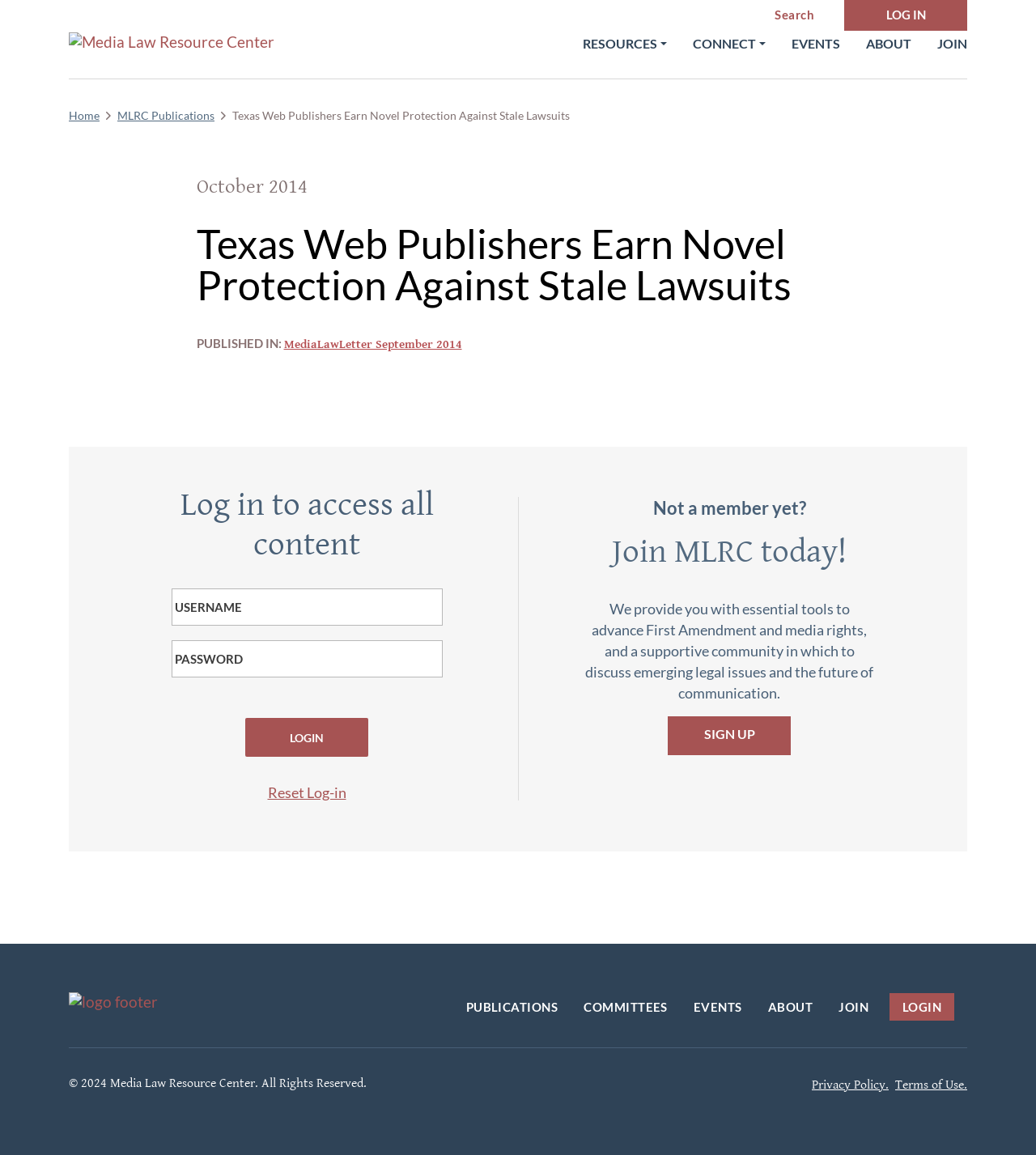Please find the bounding box for the following UI element description. Provide the coordinates in (top-left x, top-left y, bottom-right x, bottom-right y) format, with values between 0 and 1: Christmas parade

None